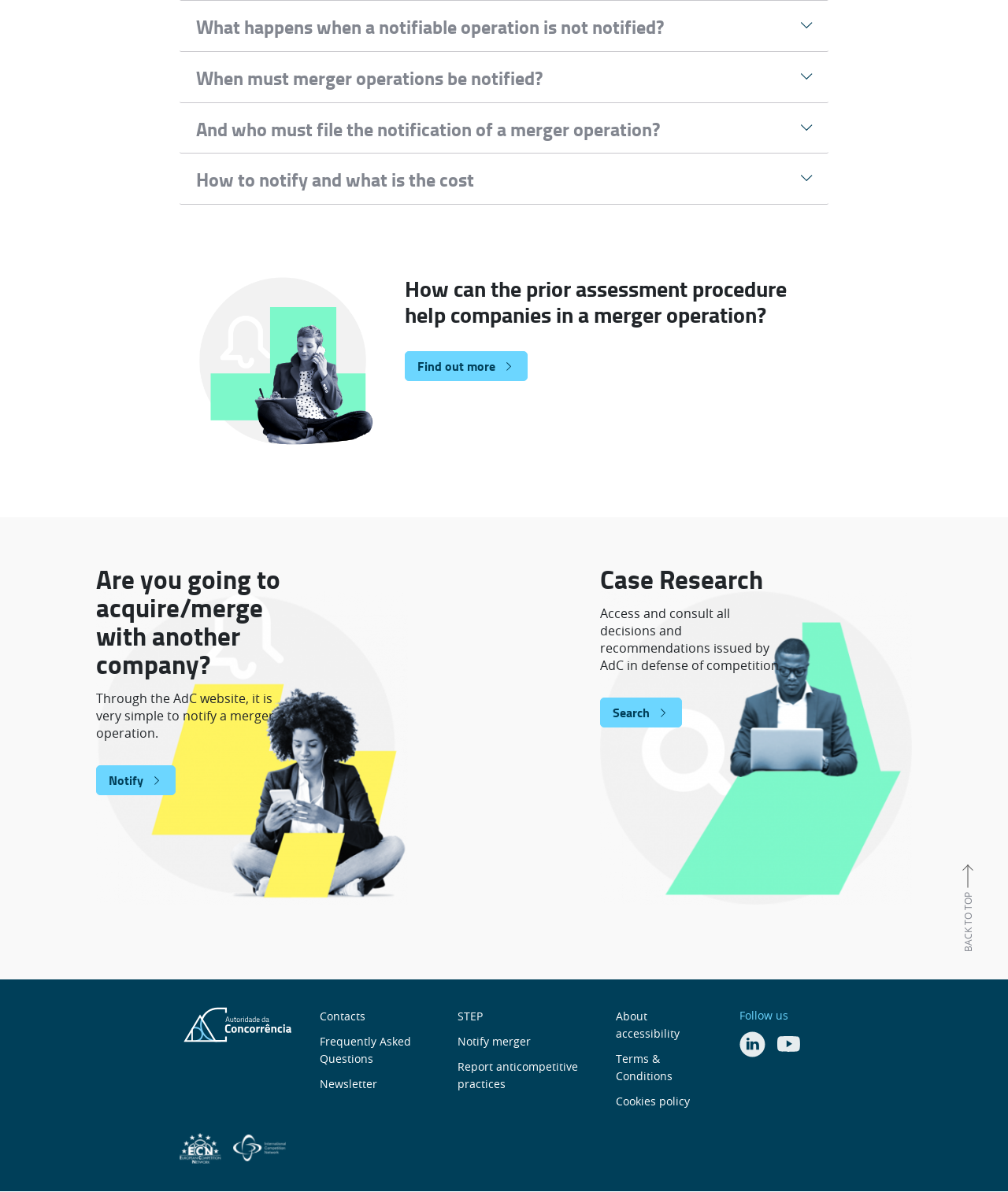Give a short answer to this question using one word or a phrase:
How can a merger operation be notified?

Through SNEOC platform or by email